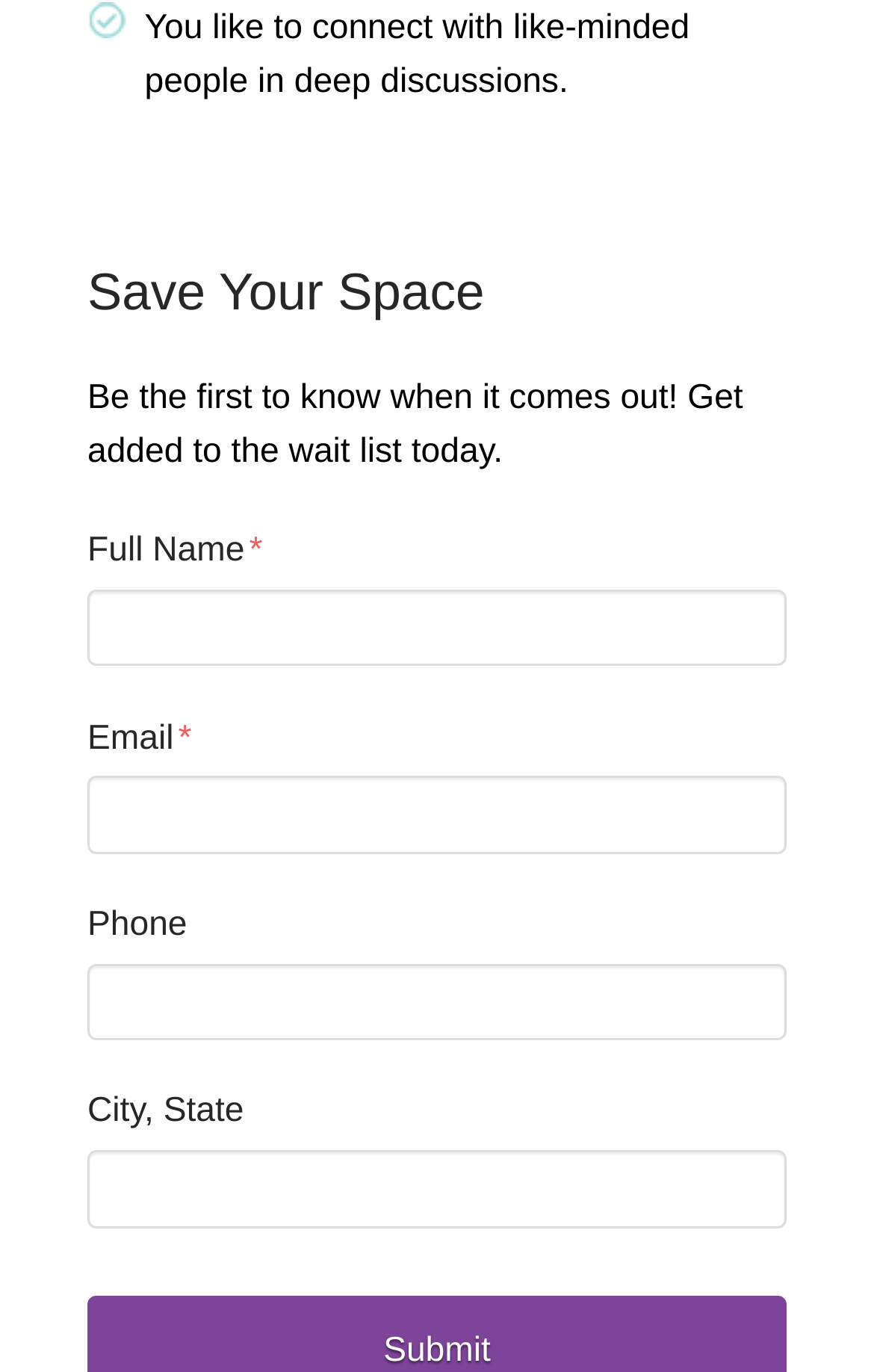What is the tone of the introductory text?
Answer the question with as much detail as possible.

The introductory text 'You like to connect with like-minded people in deep discussions.' has a friendly and inviting tone, suggesting that the webpage is a platform for people to come together and engage in meaningful conversations.